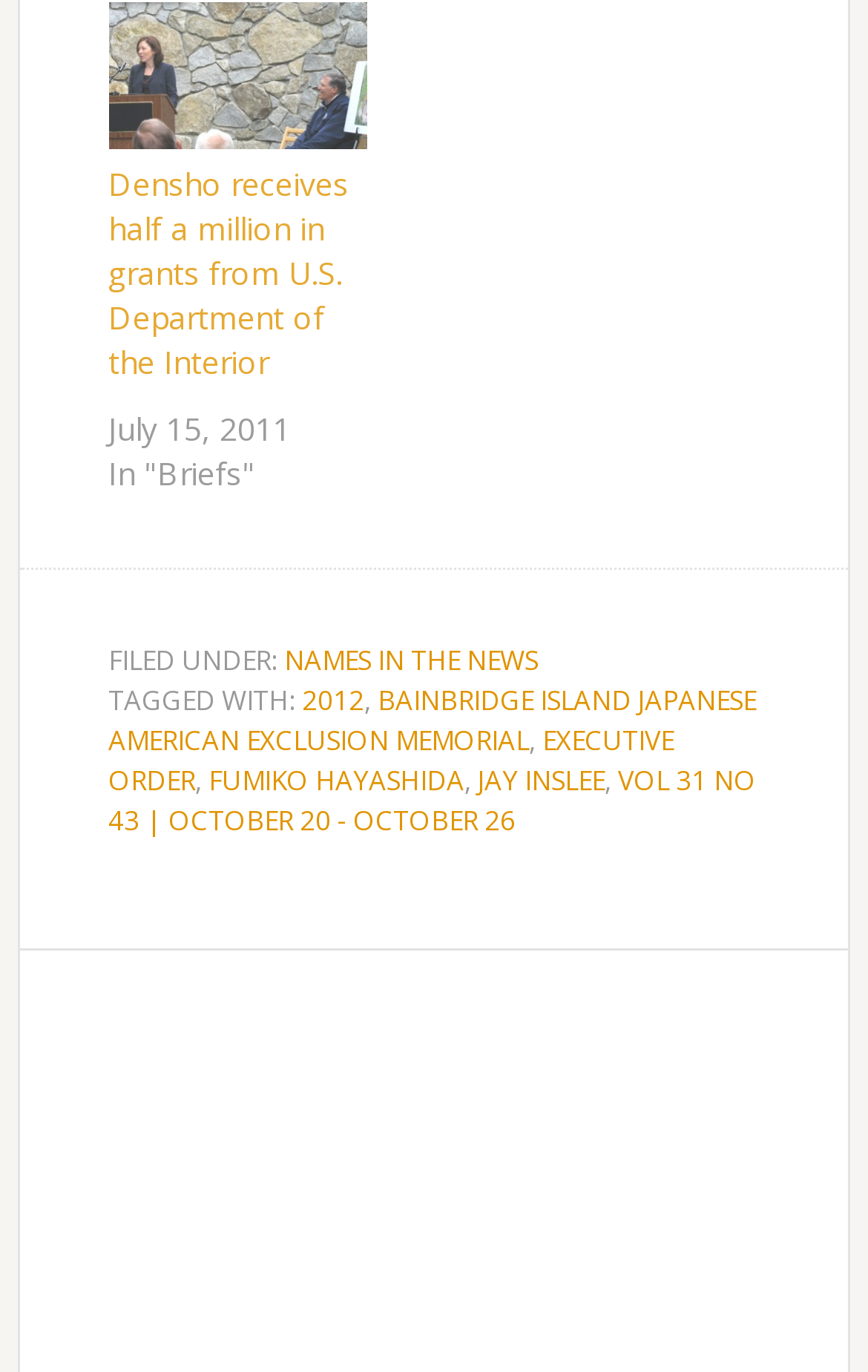Using the provided element description, identify the bounding box coordinates as (top-left x, top-left y, bottom-right x, bottom-right y). Ensure all values are between 0 and 1. Description: Names in the News

[0.328, 0.468, 0.62, 0.495]